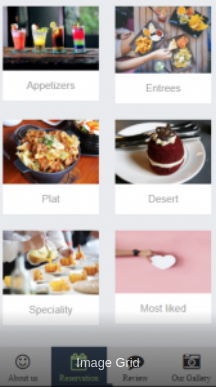Answer the question with a brief word or phrase:
What is the likely purpose of the icons in the grid design?

To facilitate interaction